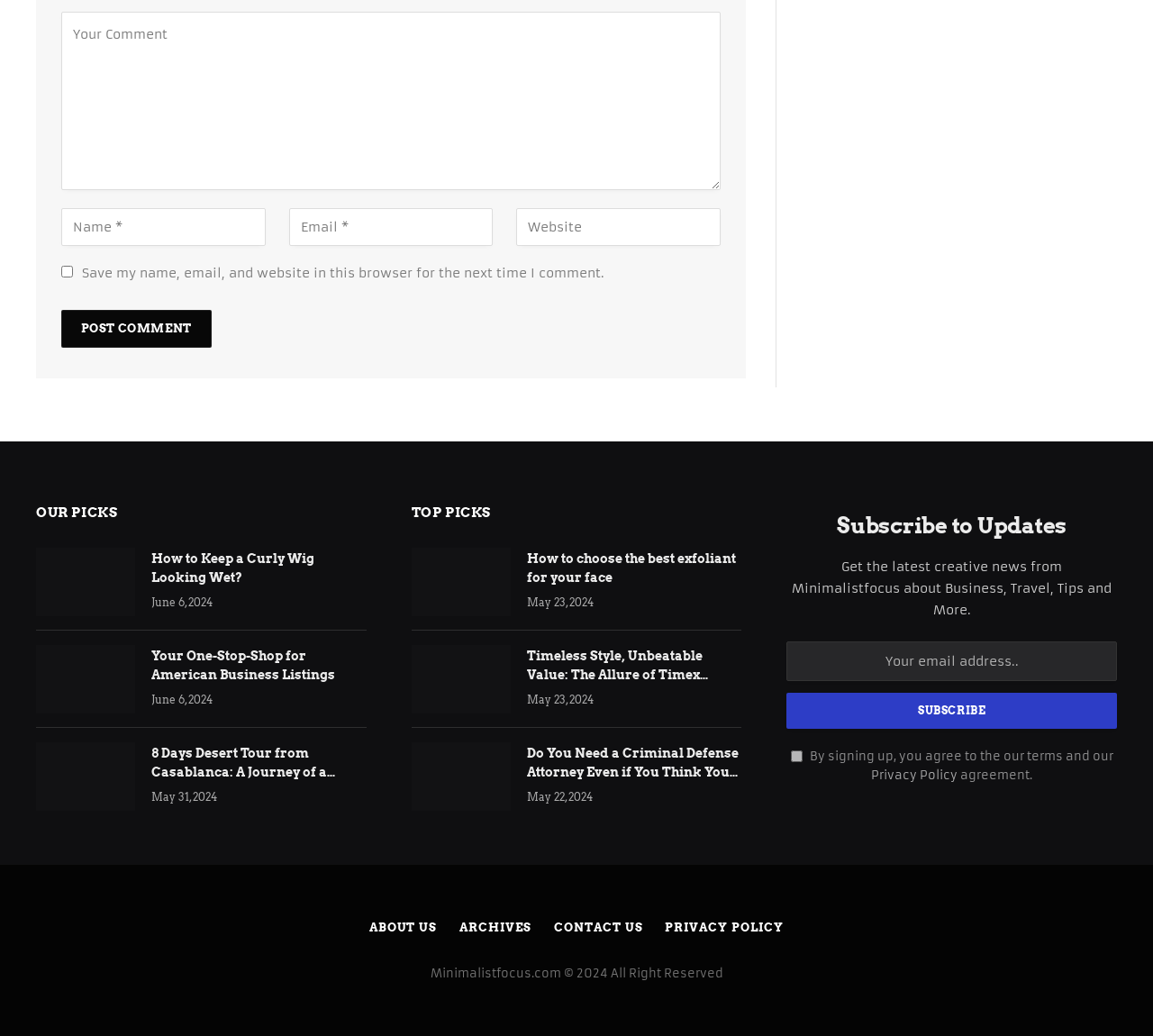Please determine the bounding box coordinates of the element's region to click in order to carry out the following instruction: "Click the 'Post Comment' button". The coordinates should be four float numbers between 0 and 1, i.e., [left, top, right, bottom].

[0.053, 0.3, 0.183, 0.336]